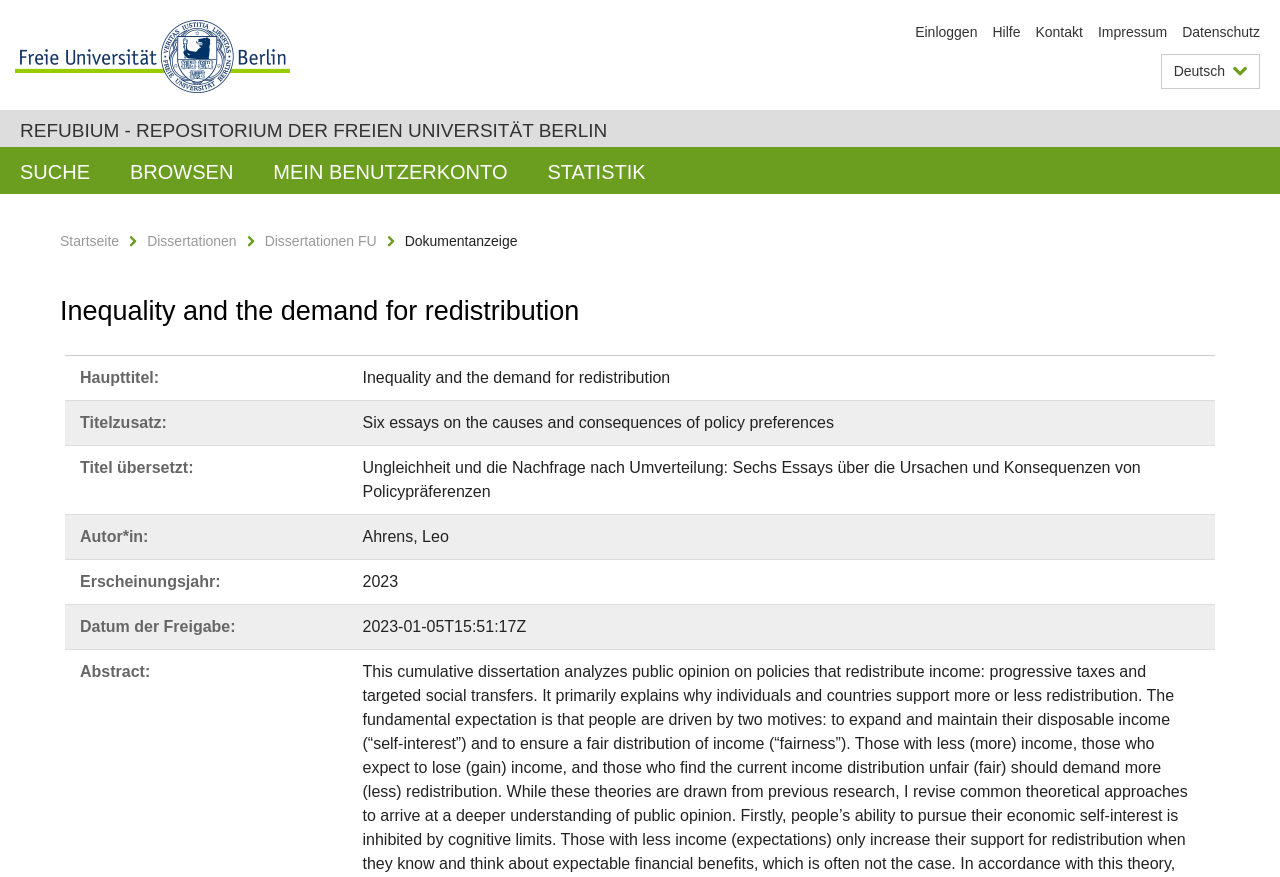Respond to the question below with a single word or phrase:
What is the title of the dissertation being displayed?

Inequality and the demand for redistribution